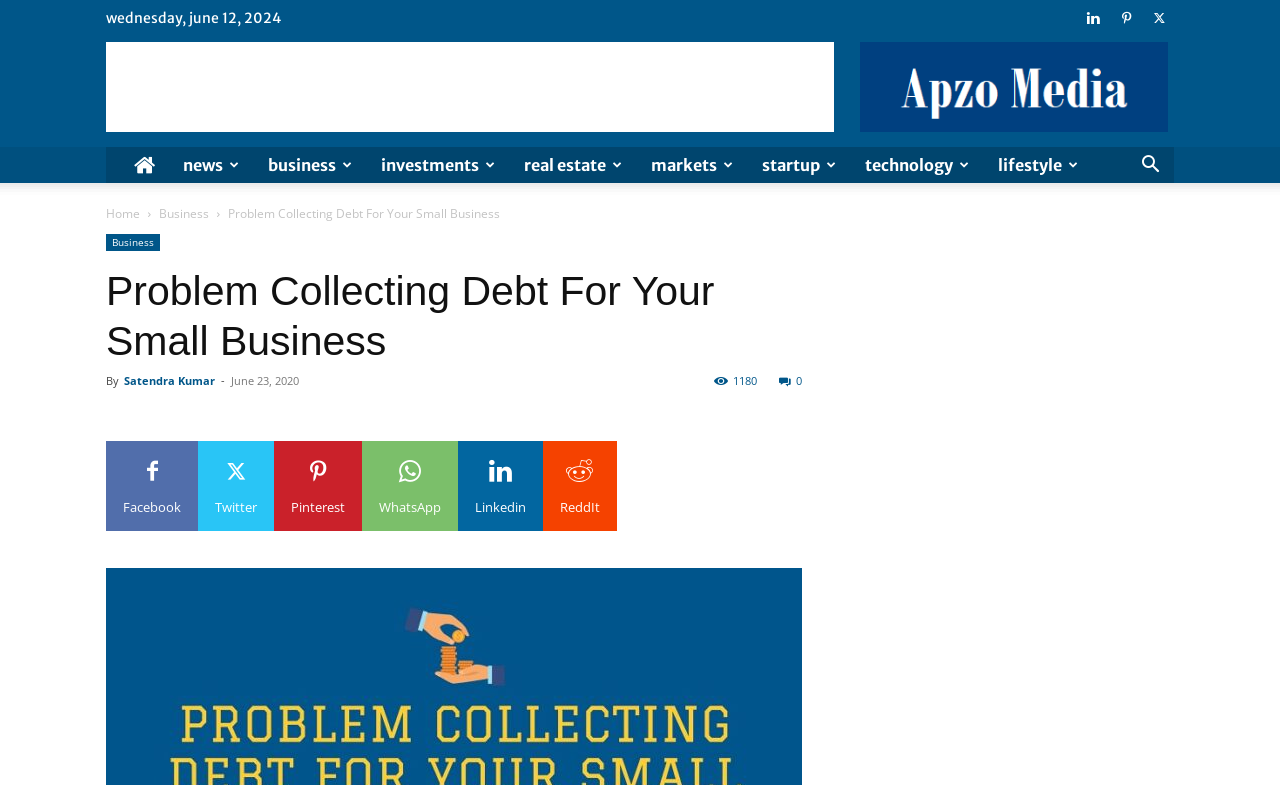Summarize the webpage with a detailed and informative caption.

The webpage appears to be an article or blog post about debt management for small businesses. At the top, there is a date "Wednesday, June 12, 2024" and a set of social media icons on the right side. Below the date, there is a logo of "Apzo Media" and an advertisement iframe.

The main content of the webpage is divided into sections. The first section has a heading "Problem Collecting Debt For Your Small Business" and a subheading "By Satendra Kumar" with a publication date "June 23, 2020". There is also a share button with a count of 1180 shares.

Below the heading, there are several links to related topics such as news, business, investments, real estate, markets, startup, technology, and lifestyle. These links are arranged horizontally and take up a significant portion of the webpage.

On the left side, there is a navigation menu with links to "Home" and "Business". The article content is not explicitly mentioned, but it seems to be related to debt management and small businesses, as hinted by the meta description.

At the bottom of the webpage, there are more social media links, including Facebook, Twitter, Pinterest, WhatsApp, LinkedIn, and ReddIt.